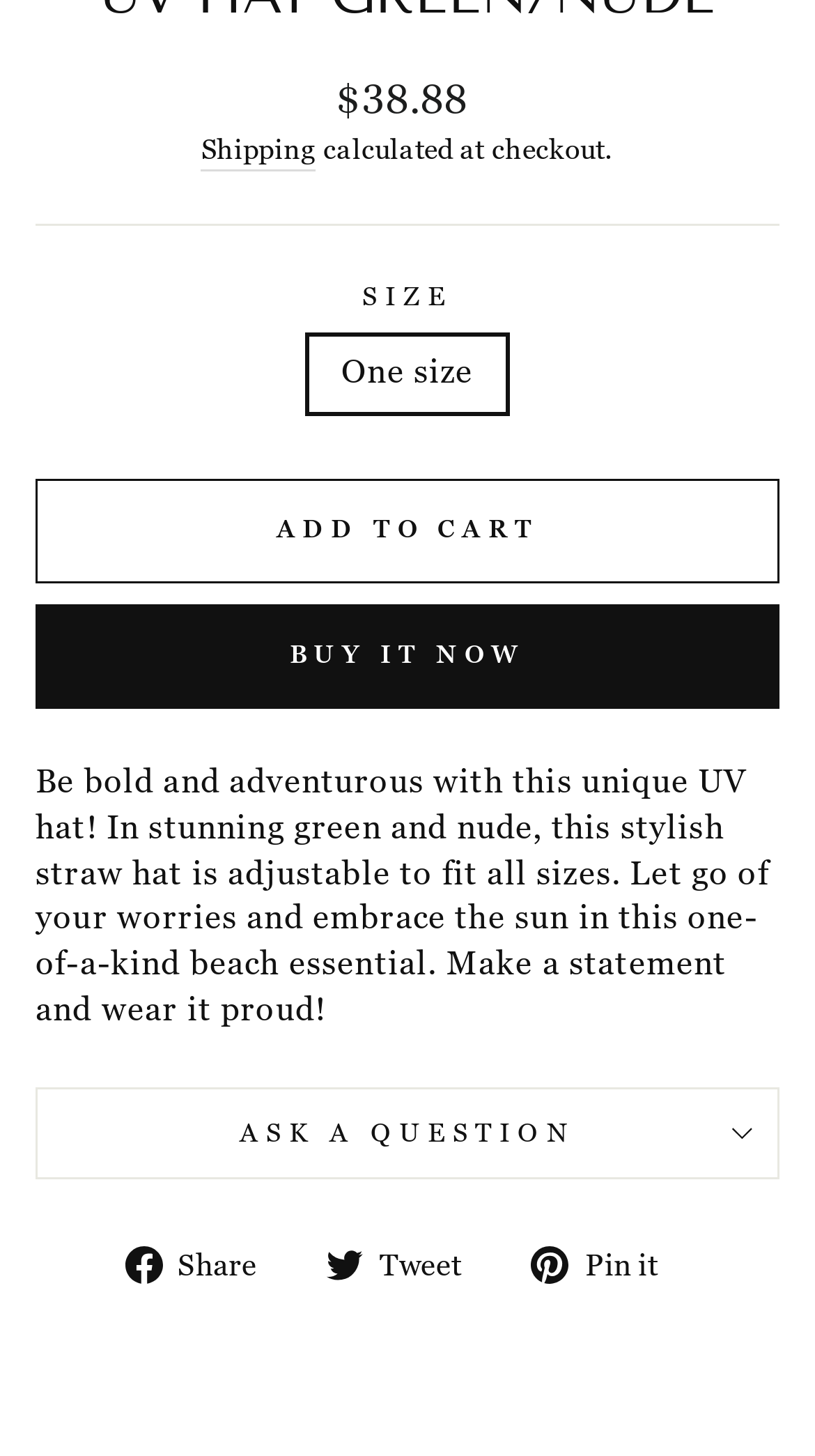What is the material of the hat? Please answer the question using a single word or phrase based on the image.

Straw